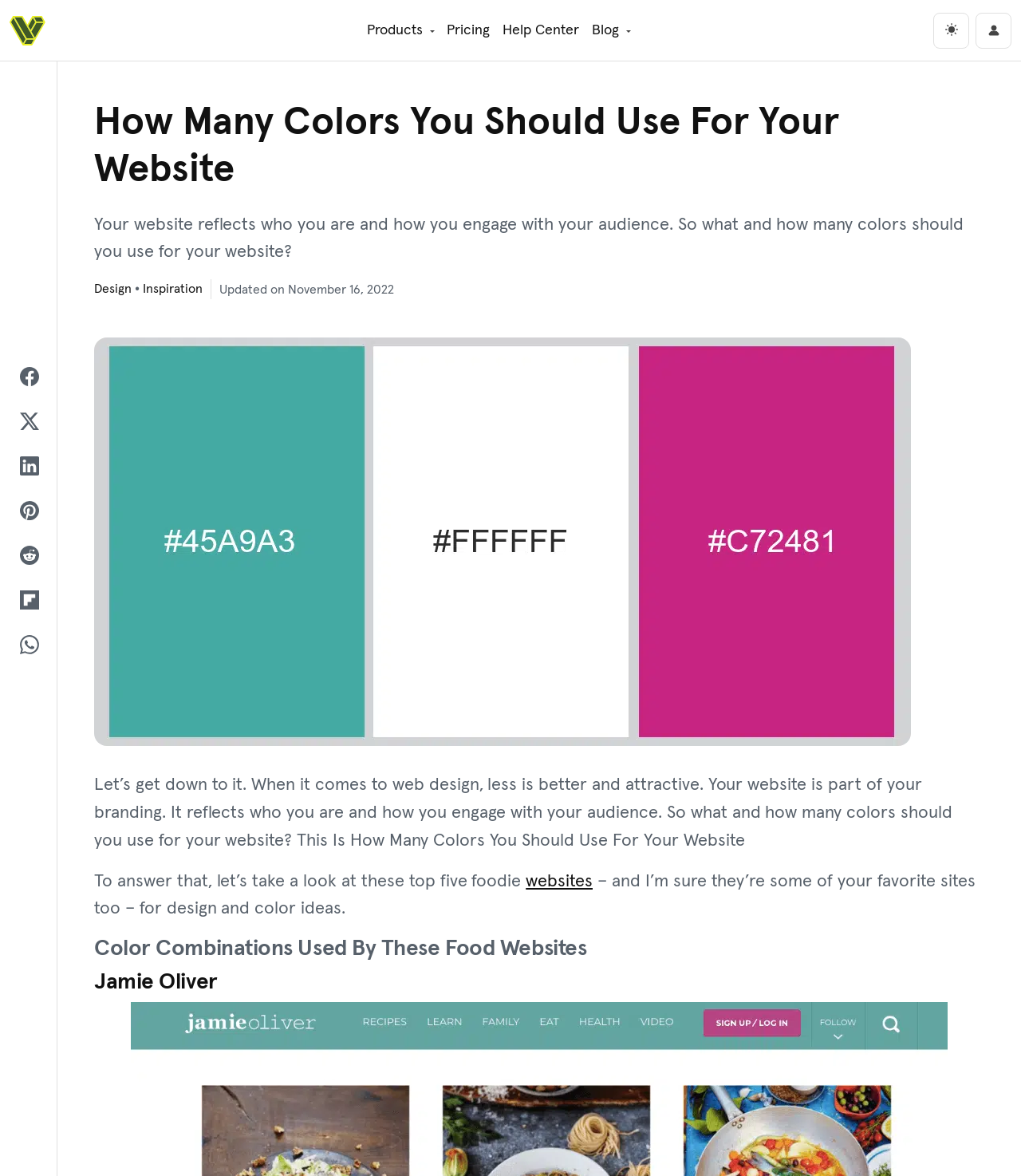Please identify the bounding box coordinates of the area that needs to be clicked to follow this instruction: "Click on the 'Products' link in the main navigation".

[0.353, 0.011, 0.431, 0.041]